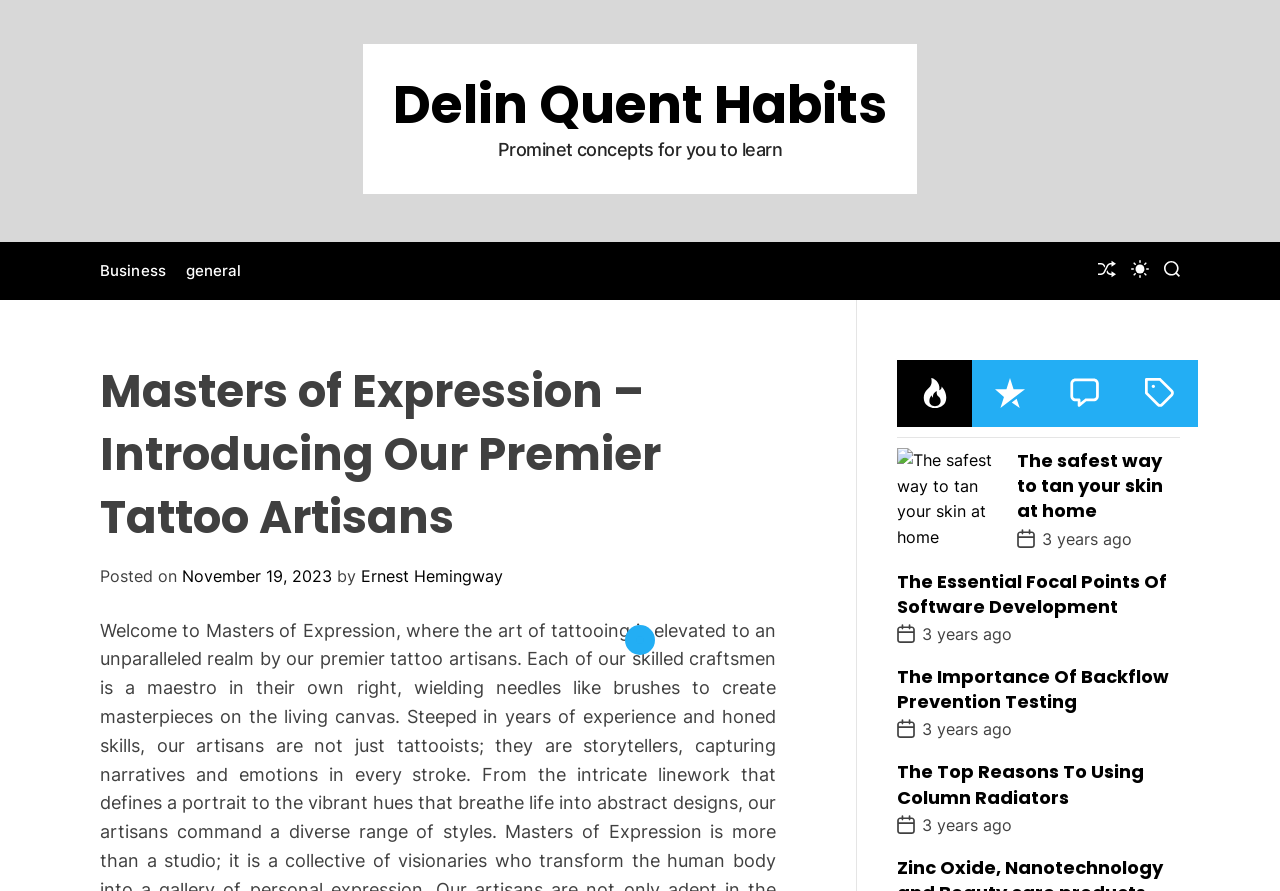Based on the image, give a detailed response to the question: How many years ago were the articles posted?

I looked at the article section of the webpage and found that each article has a timestamp that says '3 years ago', which indicates when the articles were posted.